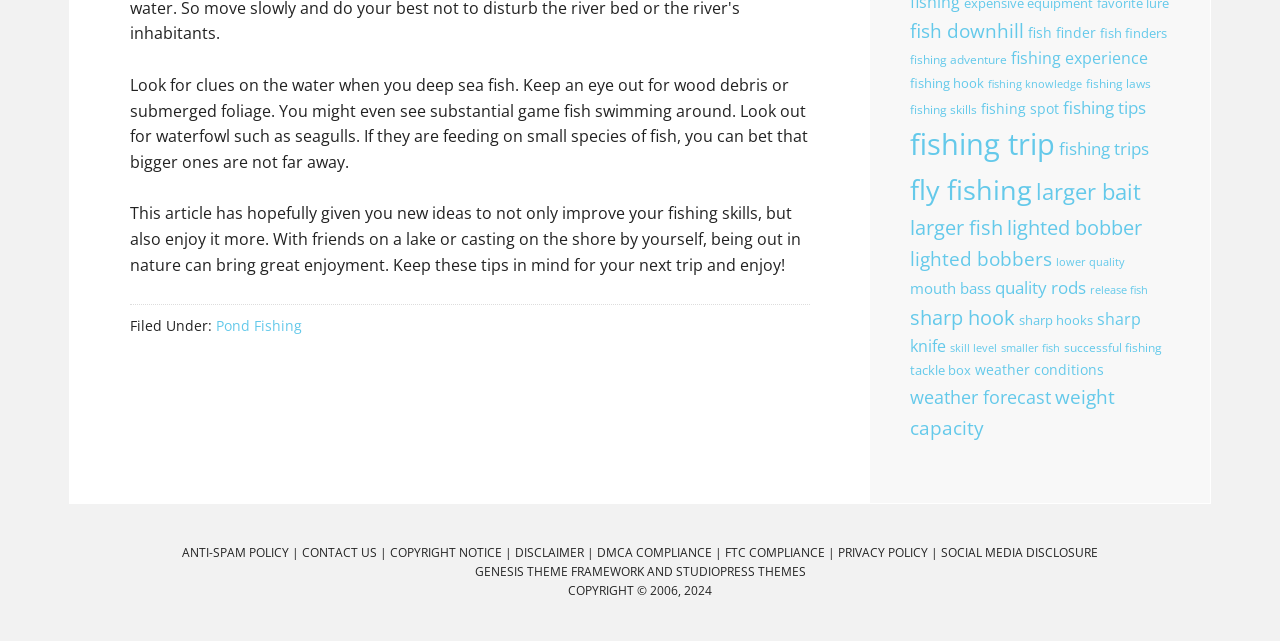Can you give a comprehensive explanation to the question given the content of the image?
What is the tone of the article?

The tone of the article is informative, as it provides tips and techniques for improving fishing skills and enjoying the experience. The language used is neutral and objective, suggesting that the author's purpose is to educate or inform readers rather than to persuade or entertain them.